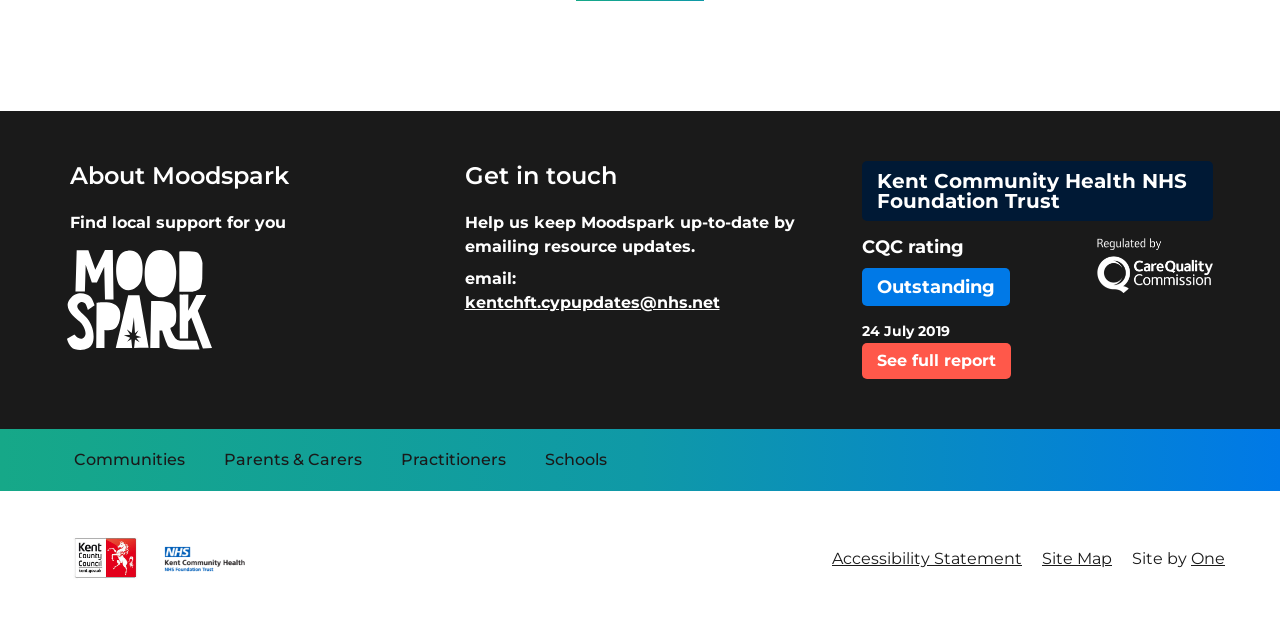For the given element description Parents & Carers, determine the bounding box coordinates of the UI element. The coordinates should follow the format (top-left x, top-left y, bottom-right x, bottom-right y) and be within the range of 0 to 1.

[0.162, 0.691, 0.295, 0.78]